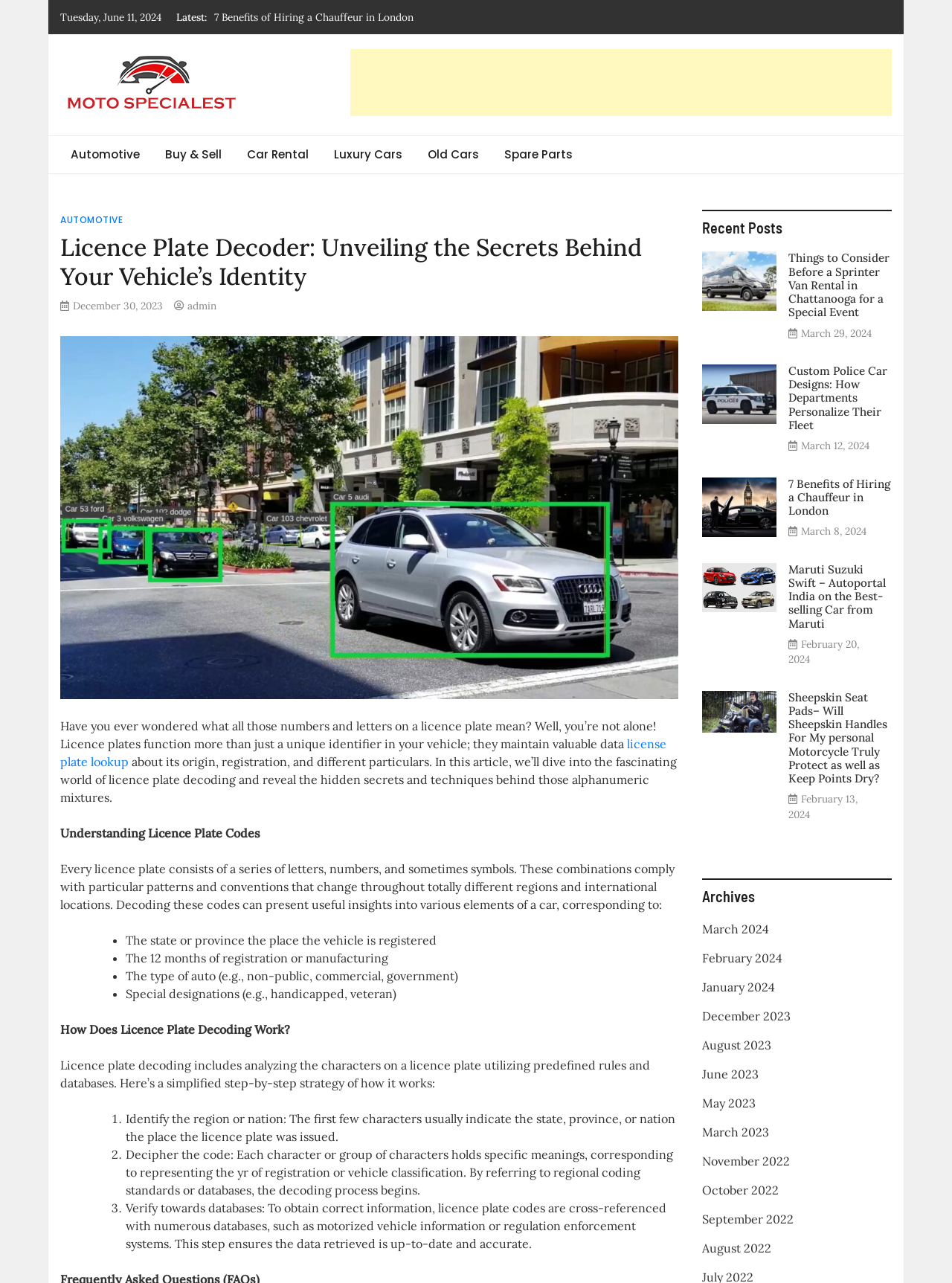Please find the bounding box coordinates of the clickable region needed to complete the following instruction: "Read the article about 'Things to Consider Before a Sprinter Van Rental in Chattanooga for a Special Event'". The bounding box coordinates must consist of four float numbers between 0 and 1, i.e., [left, top, right, bottom].

[0.828, 0.196, 0.937, 0.249]